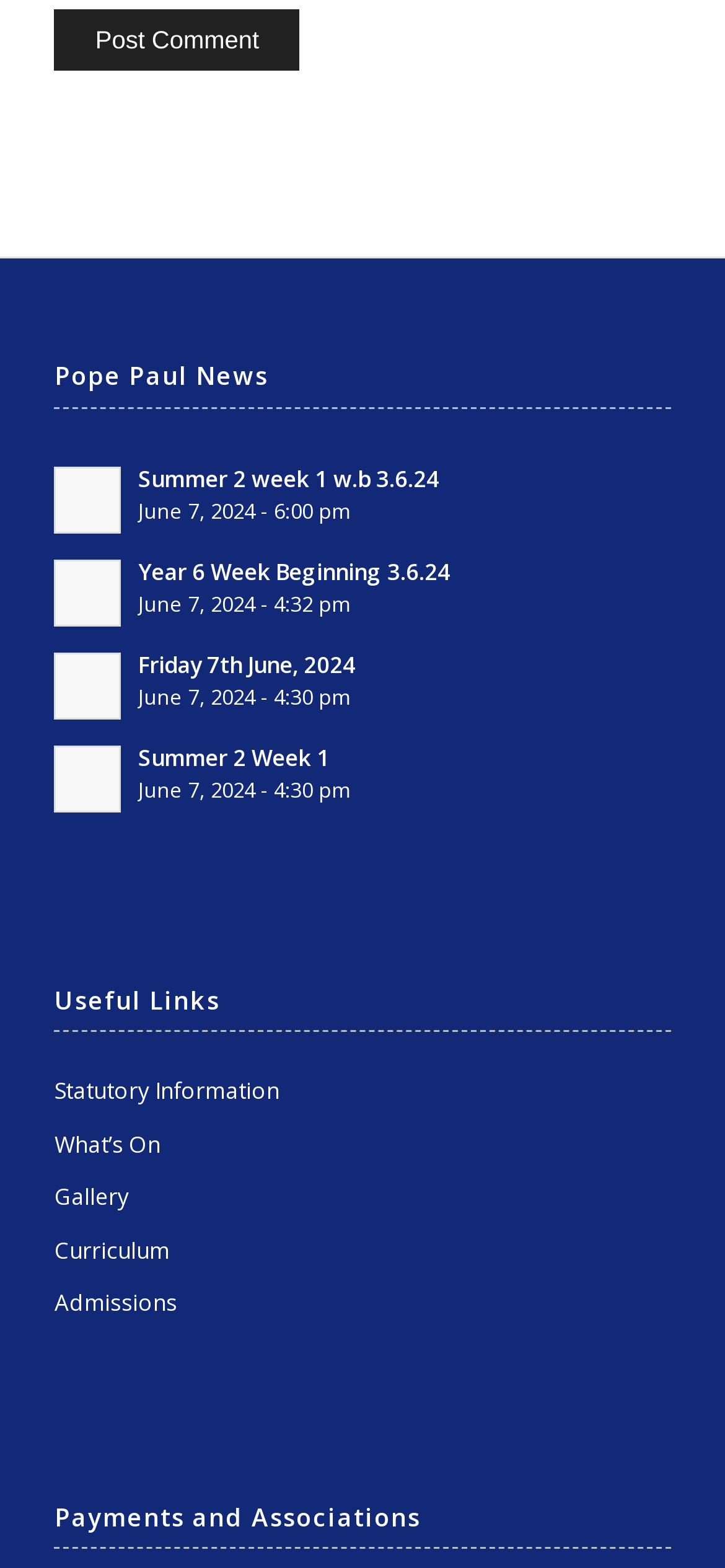Please identify the bounding box coordinates of the clickable area that will allow you to execute the instruction: "Click the 'Post Comment' button".

[0.075, 0.006, 0.414, 0.045]